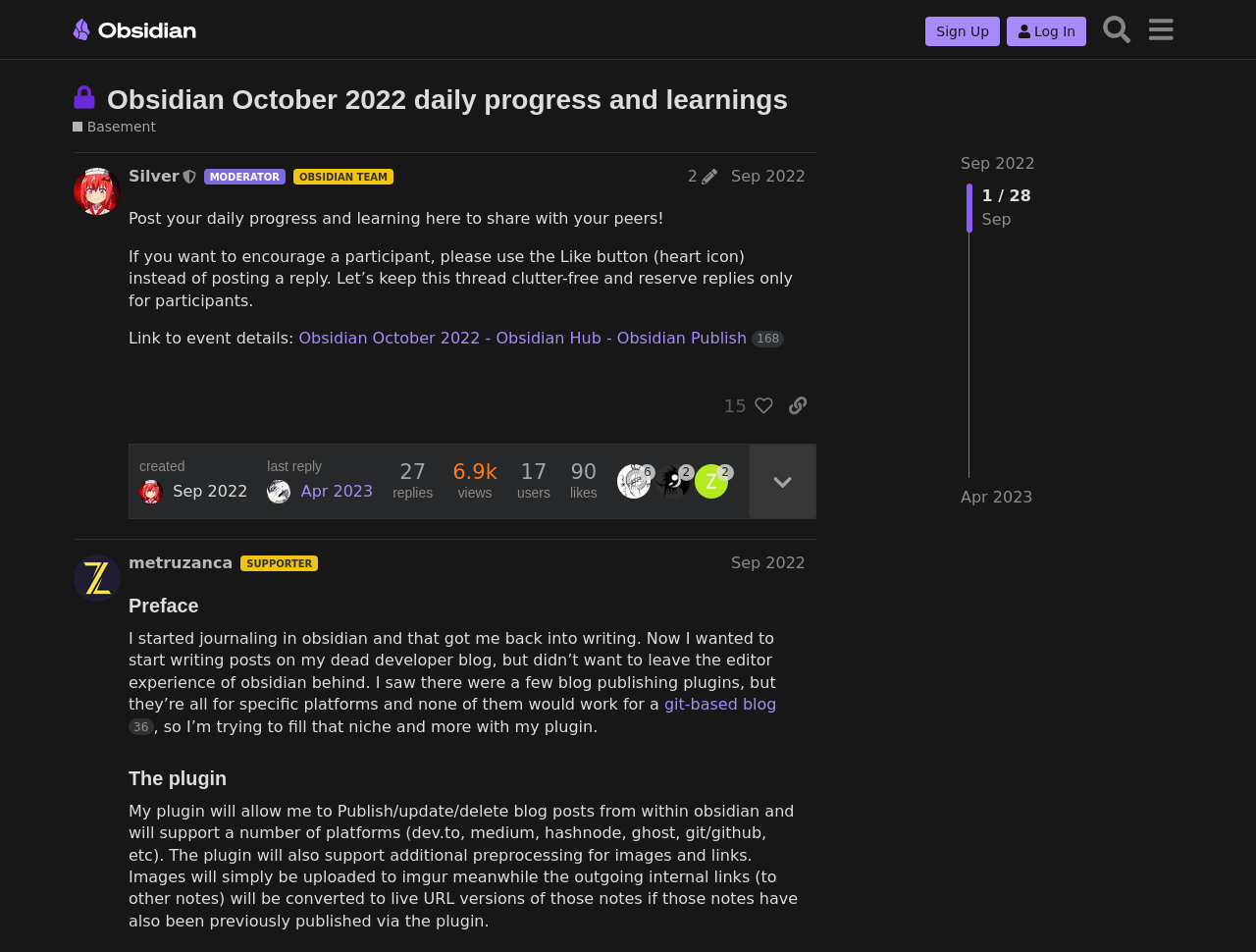What is the name of the plugin mentioned in the post? Based on the screenshot, please respond with a single word or phrase.

Not specified